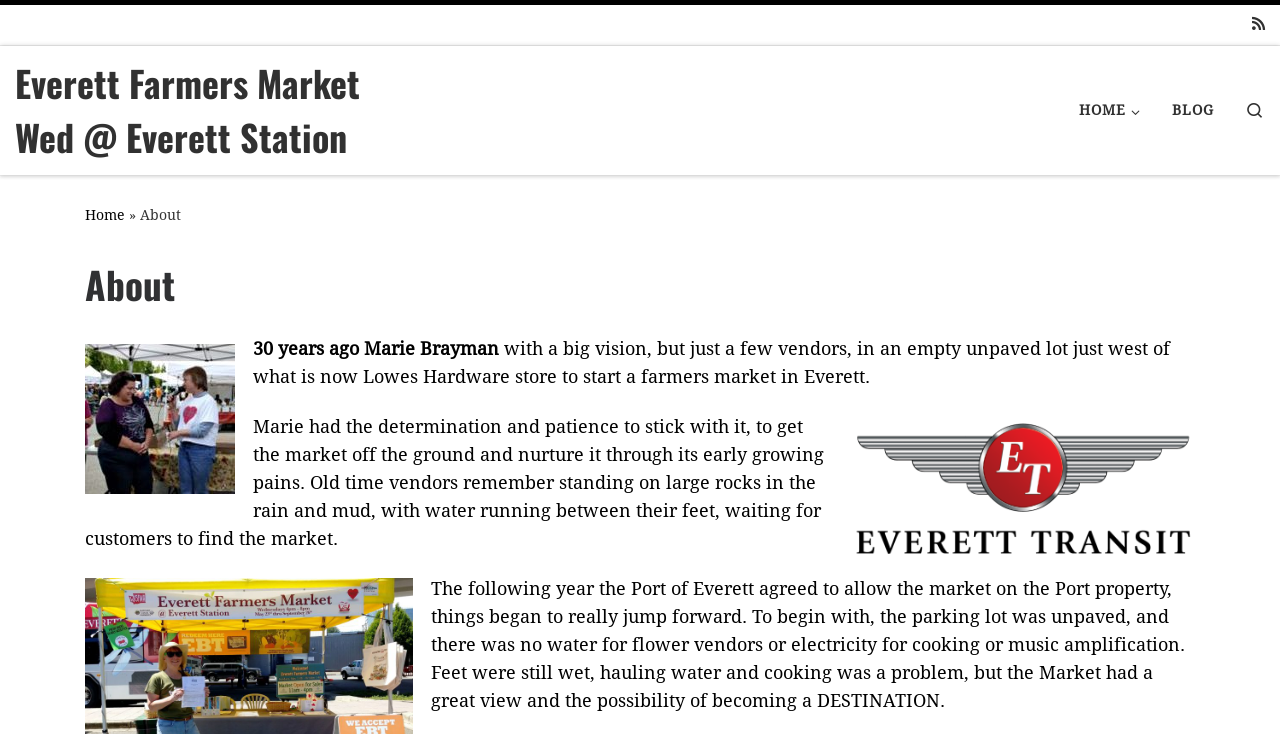What is the name of the farmers market?
Based on the screenshot, answer the question with a single word or phrase.

Everett Farmers Market